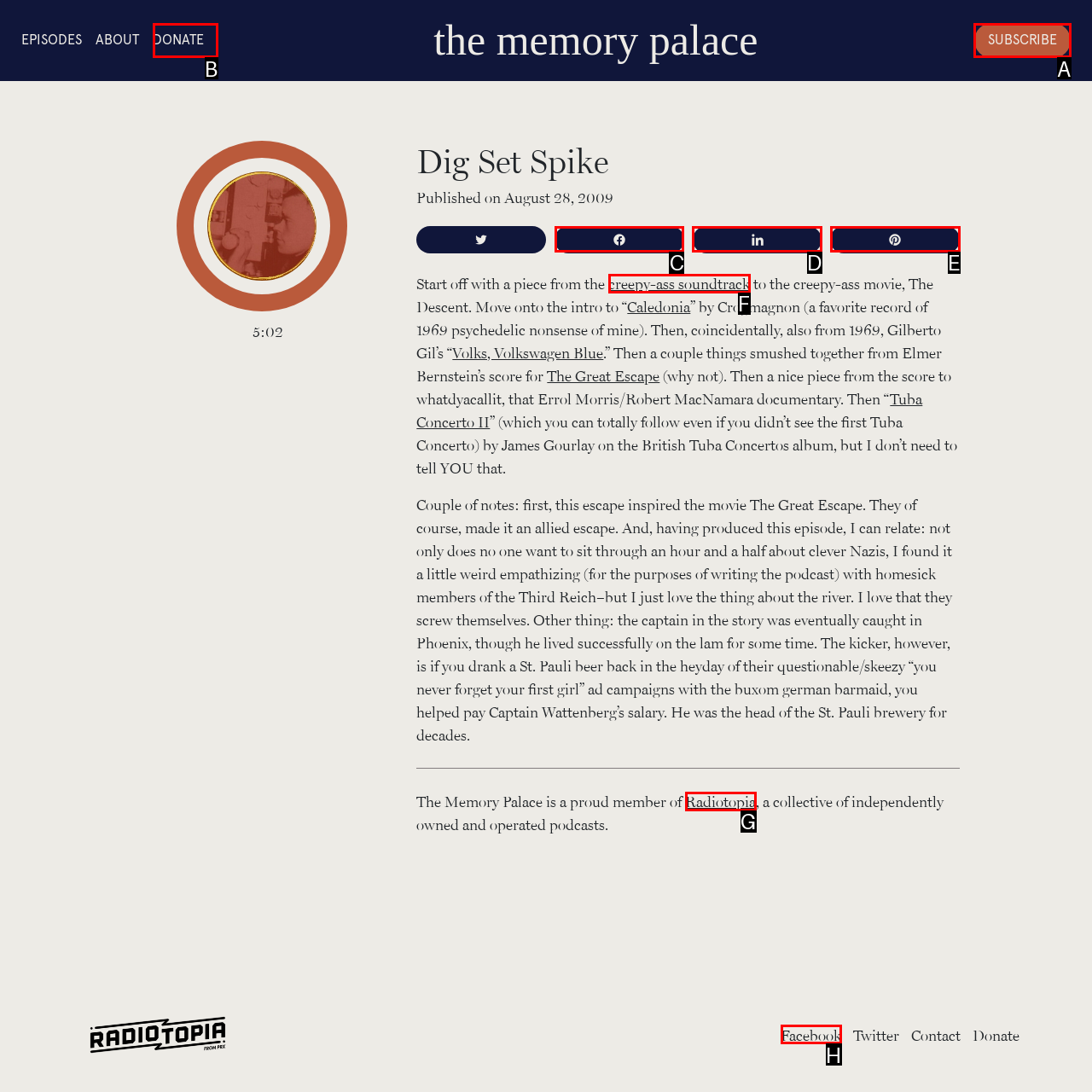Determine the option that best fits the description: creepy-ass soundtrack
Reply with the letter of the correct option directly.

F